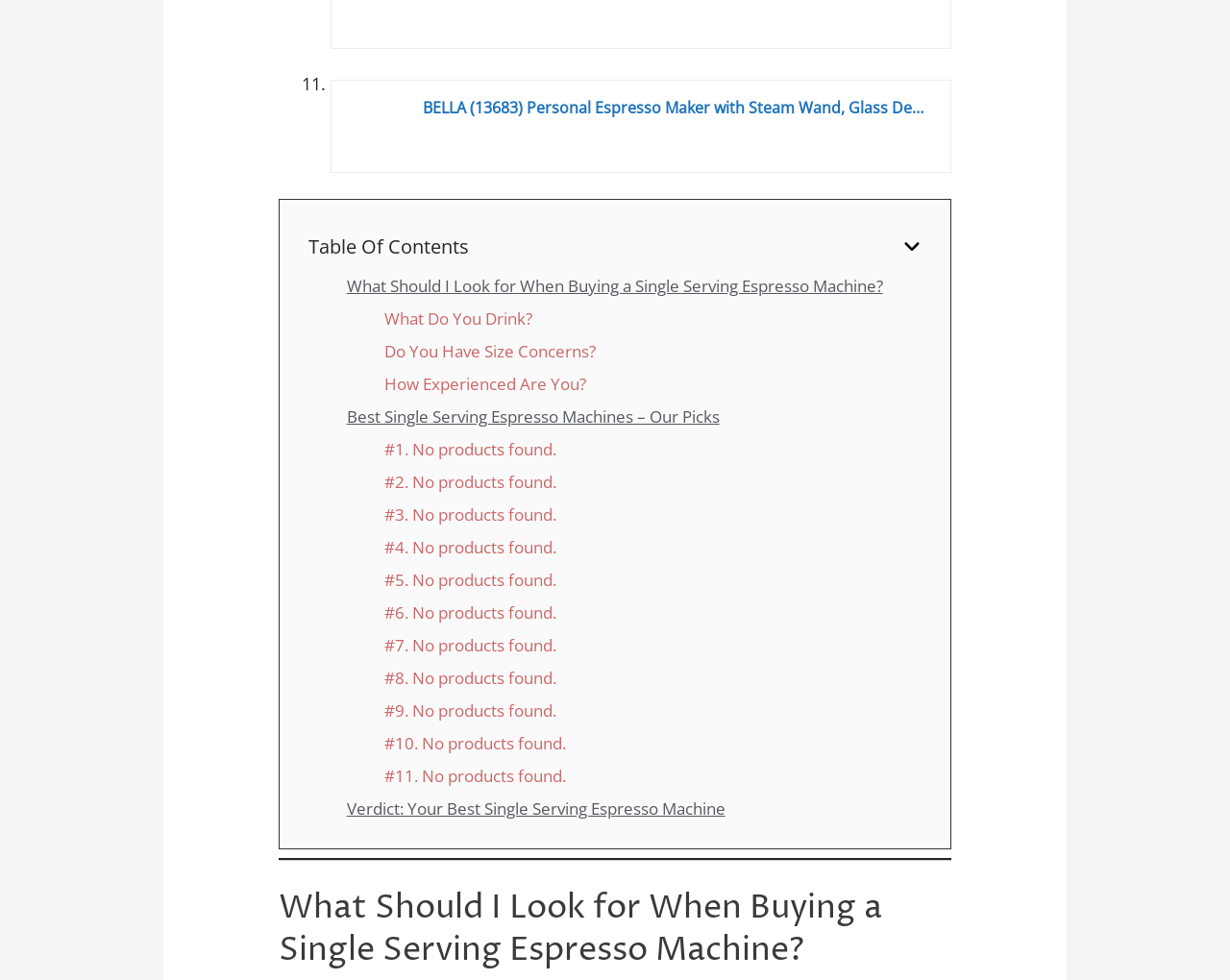Pinpoint the bounding box coordinates of the area that must be clicked to complete this instruction: "Read the Verdict: Your Best Single Serving Espresso Machine".

[0.282, 0.839, 0.618, 0.862]